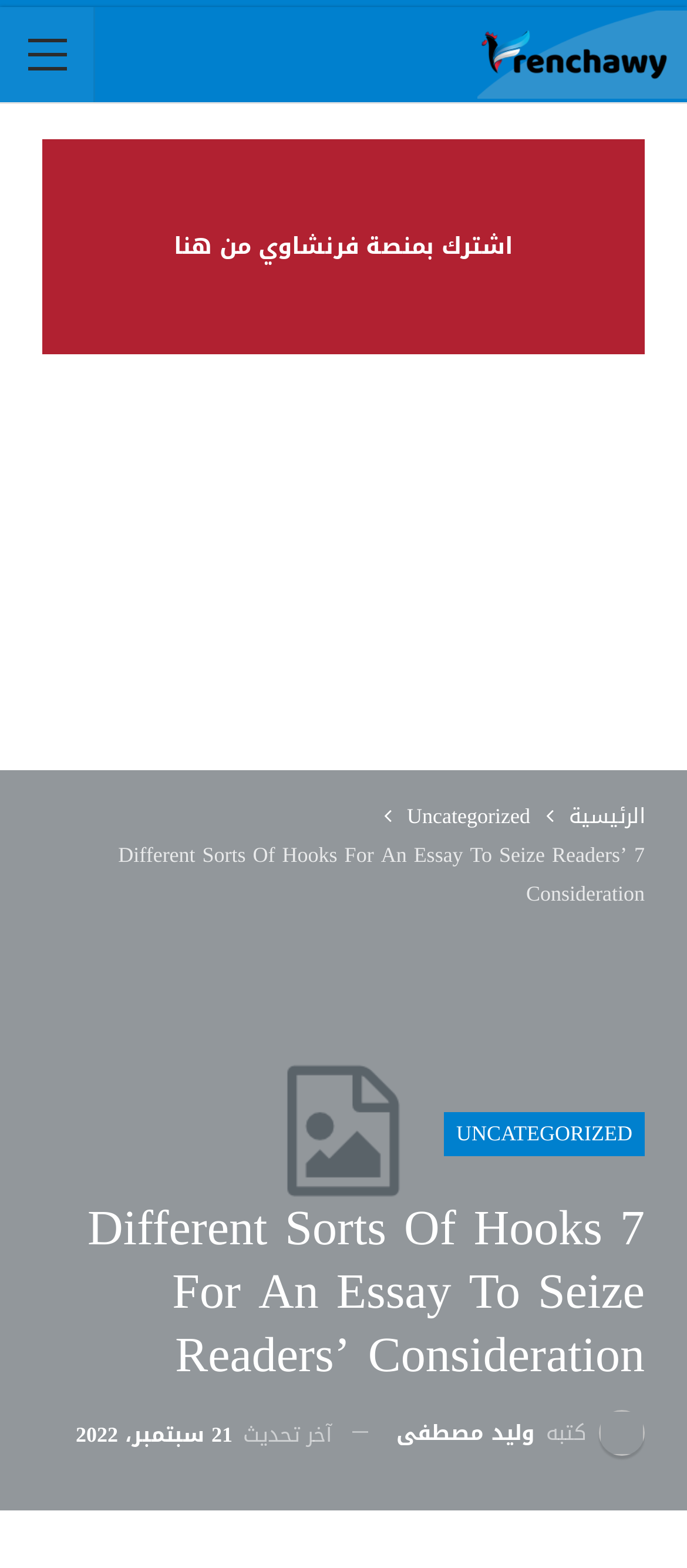Please provide a detailed answer to the question below by examining the image:
How many links are in the breadcrumb navigation?

I found the number of links in the breadcrumb navigation by looking at the navigation element with the text 'Breadcrumbs' which contains two link elements with the texts 'الرئيسية' and 'Uncategorized', indicating that there are 2 links in the breadcrumb navigation.